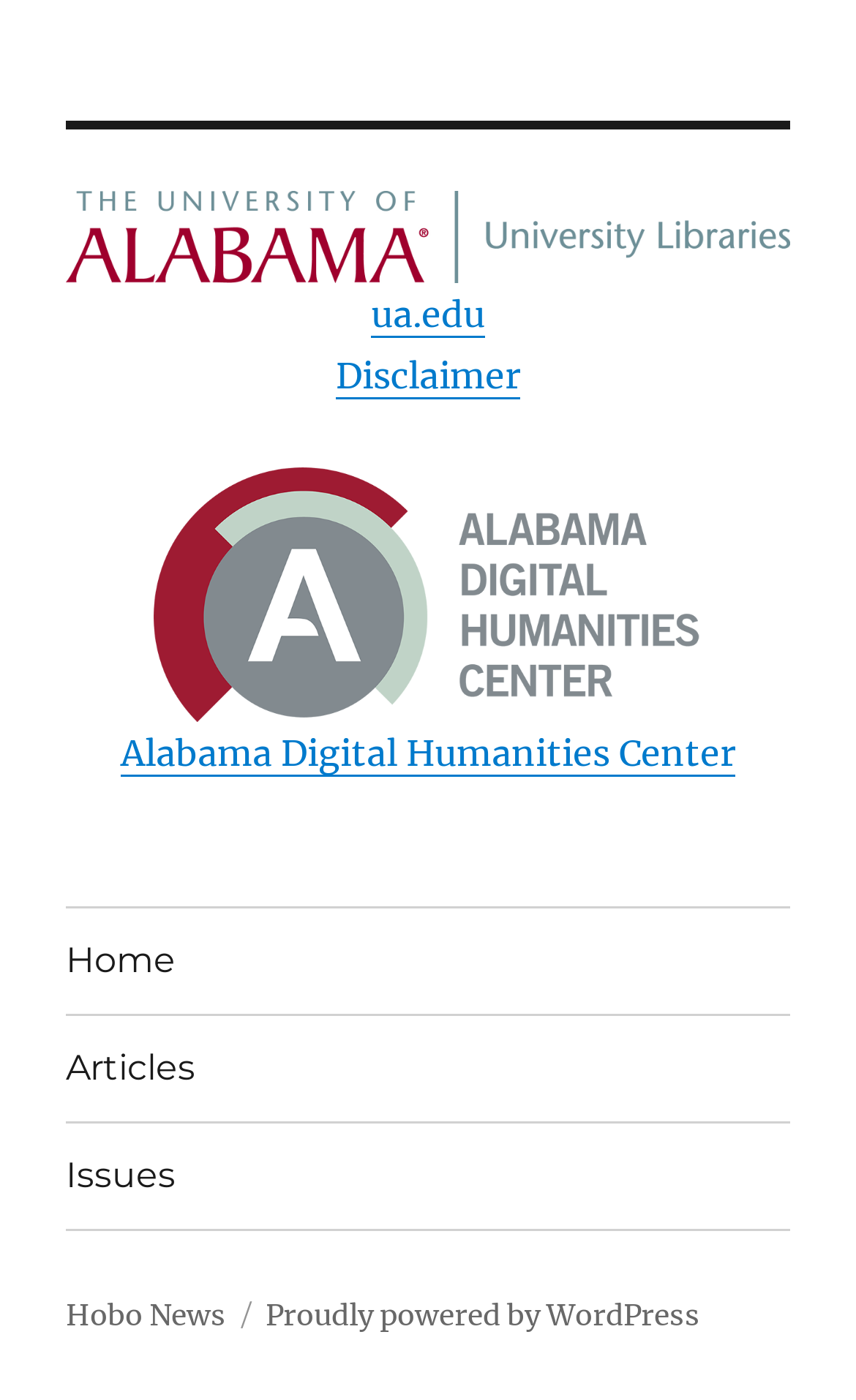Find the bounding box coordinates corresponding to the UI element with the description: "Alabama Digital Humanities Center". The coordinates should be formatted as [left, top, right, bottom], with values as floats between 0 and 1.

[0.141, 0.521, 0.859, 0.553]